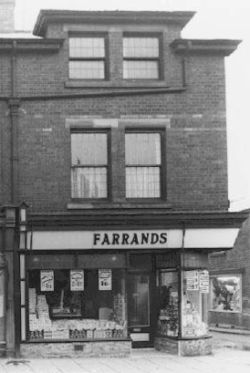What is the location of the building?
Refer to the image and respond with a one-word or short-phrase answer.

40 High Road